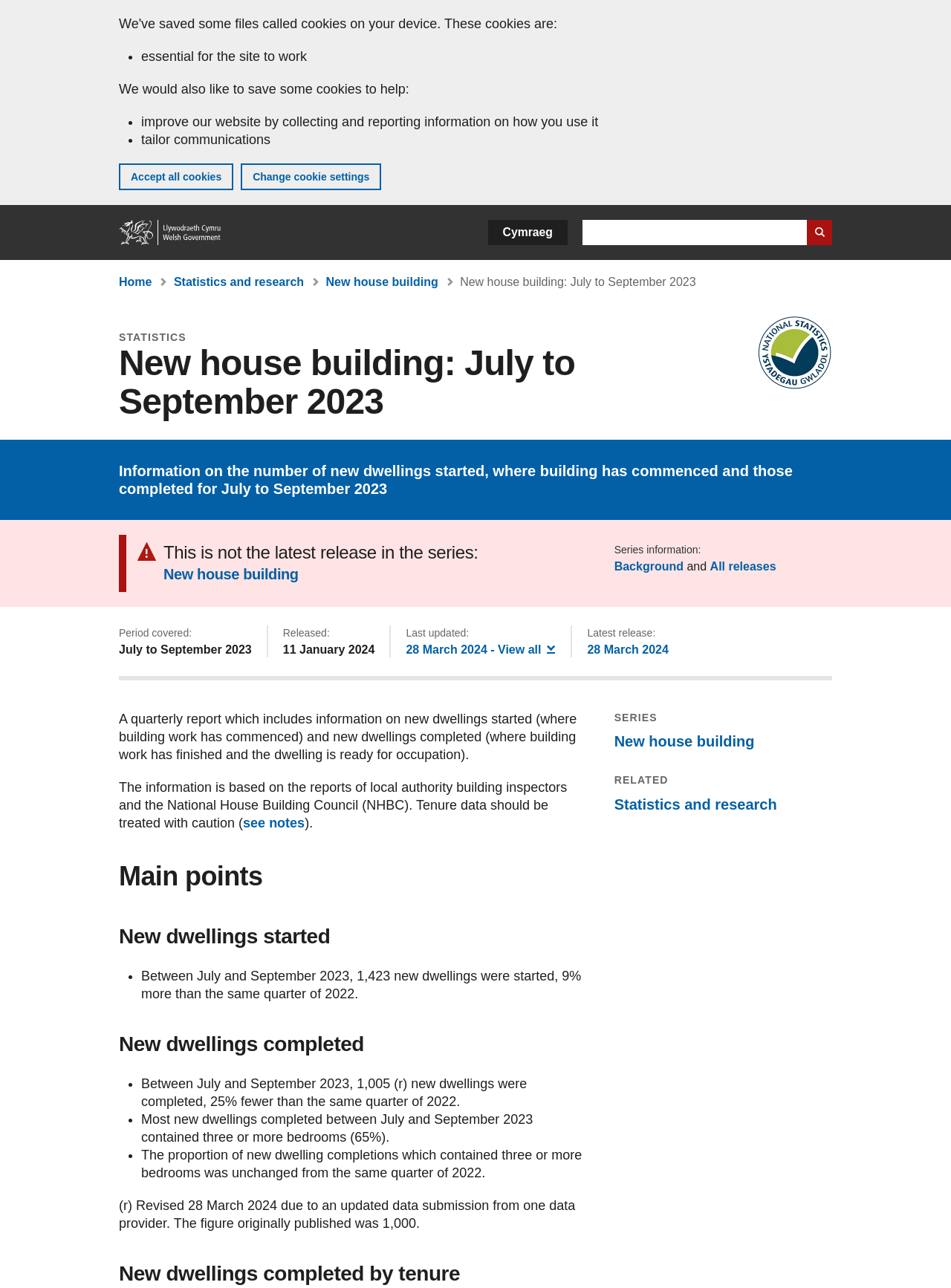Can you find the bounding box coordinates of the area I should click to execute the following instruction: "Change cookie settings"?

[0.253, 0.127, 0.401, 0.148]